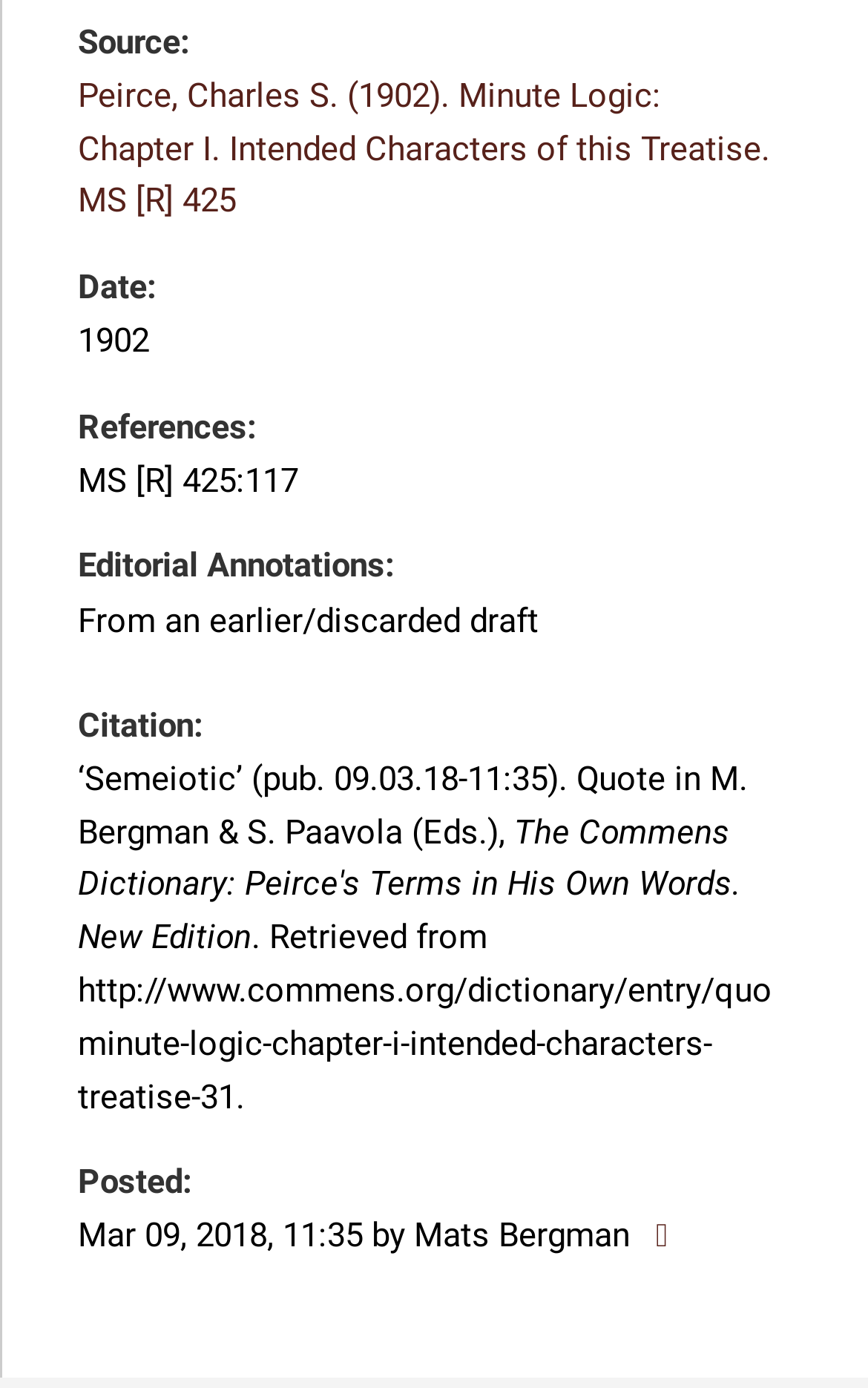Please provide a comprehensive response to the question below by analyzing the image: 
Who is the editor of the referenced work?

The question is asking for the editor of the referenced work. By looking at the static text element with the text 'Mar 09, 2018, 11:35 by Mats Bergman', we can infer that Mats Bergman is the editor of the referenced work.